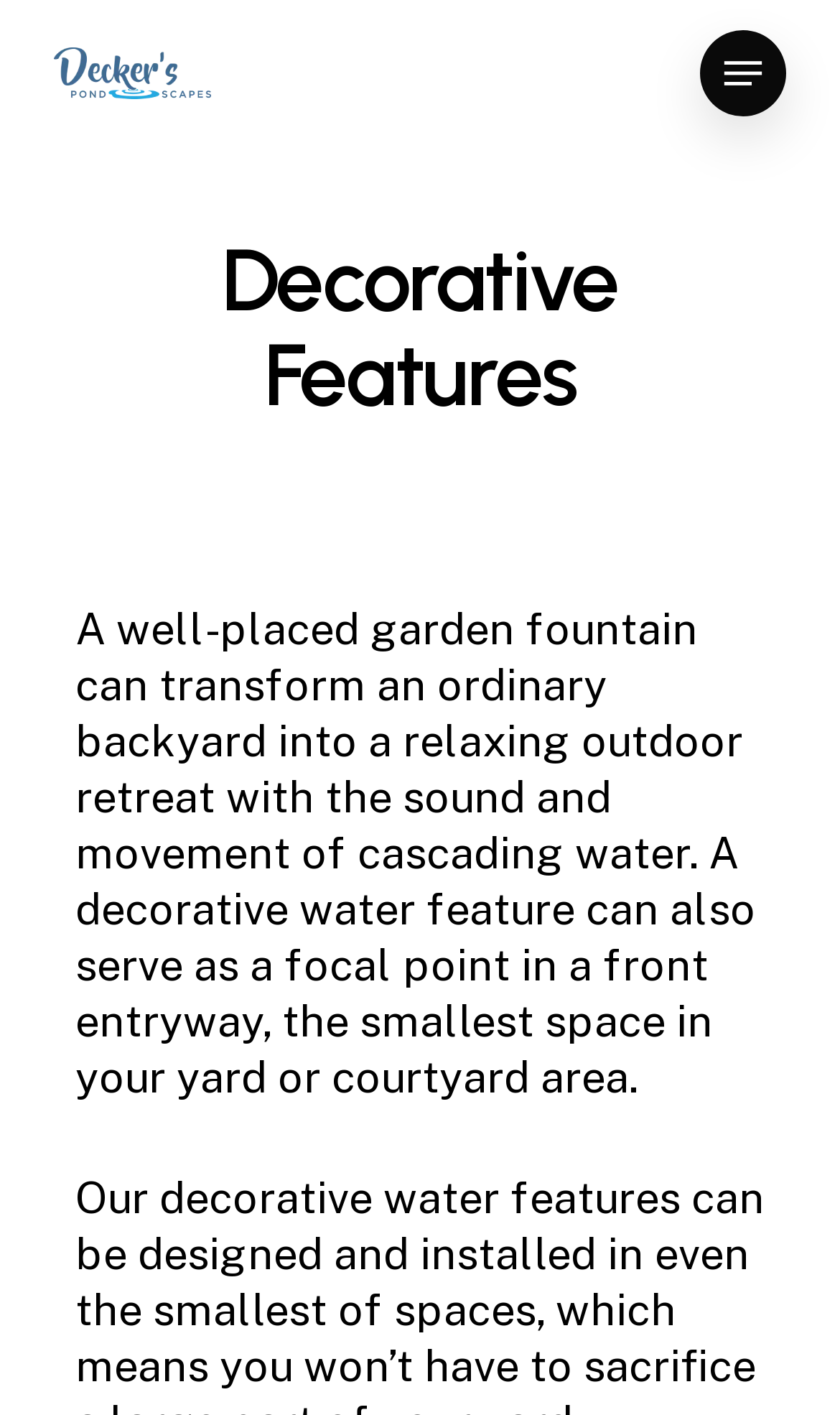Using the description "alt="Decker's Pondscapes"", predict the bounding box of the relevant HTML element.

[0.064, 0.034, 0.251, 0.07]